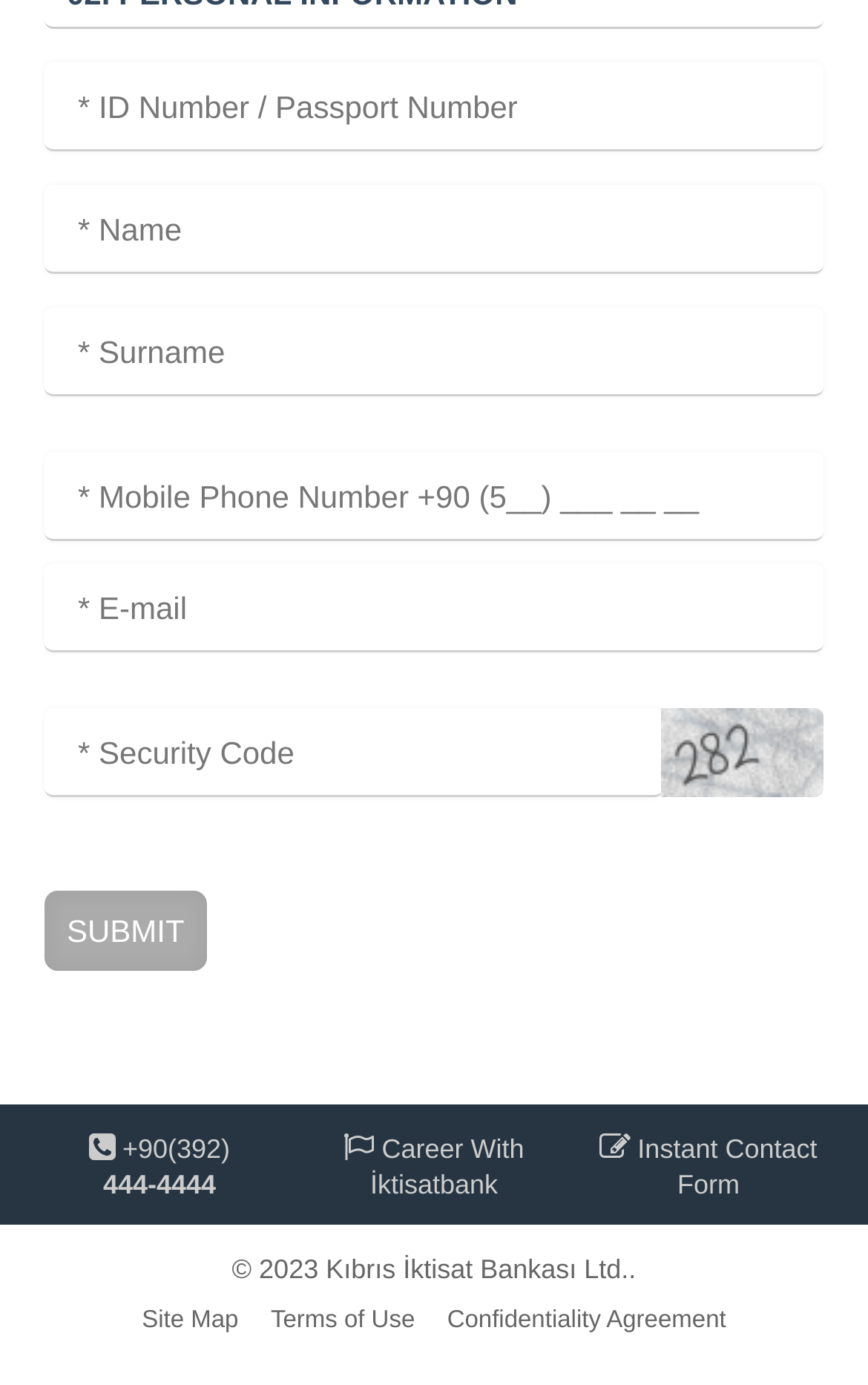Please find and report the bounding box coordinates of the element to click in order to perform the following action: "Enter ID number or passport number". The coordinates should be expressed as four float numbers between 0 and 1, in the format [left, top, right, bottom].

[0.051, 0.045, 0.949, 0.109]